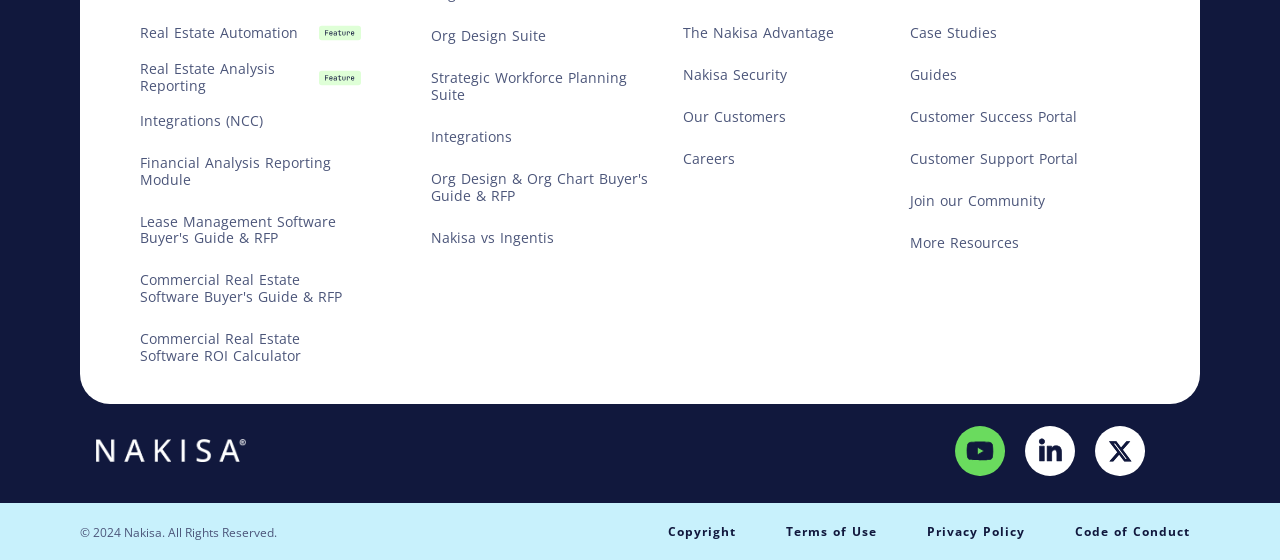Observe the image and answer the following question in detail: What is the copyright year?

The copyright year is 2024, which can be found at the bottom-left corner of the webpage, inside the StaticText with ID 597.